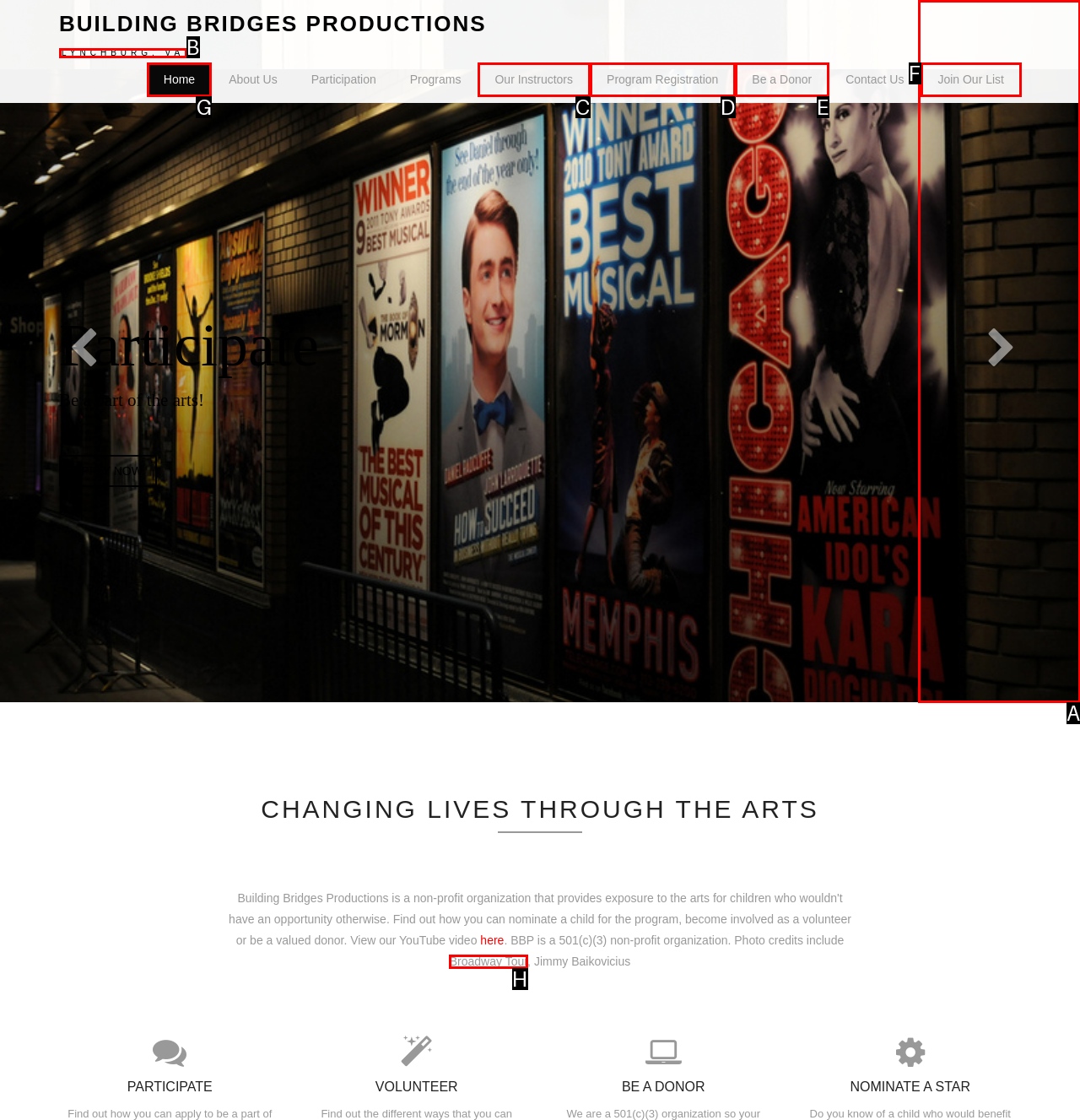Indicate which red-bounded element should be clicked to perform the task: Click on Home Answer with the letter of the correct option.

G